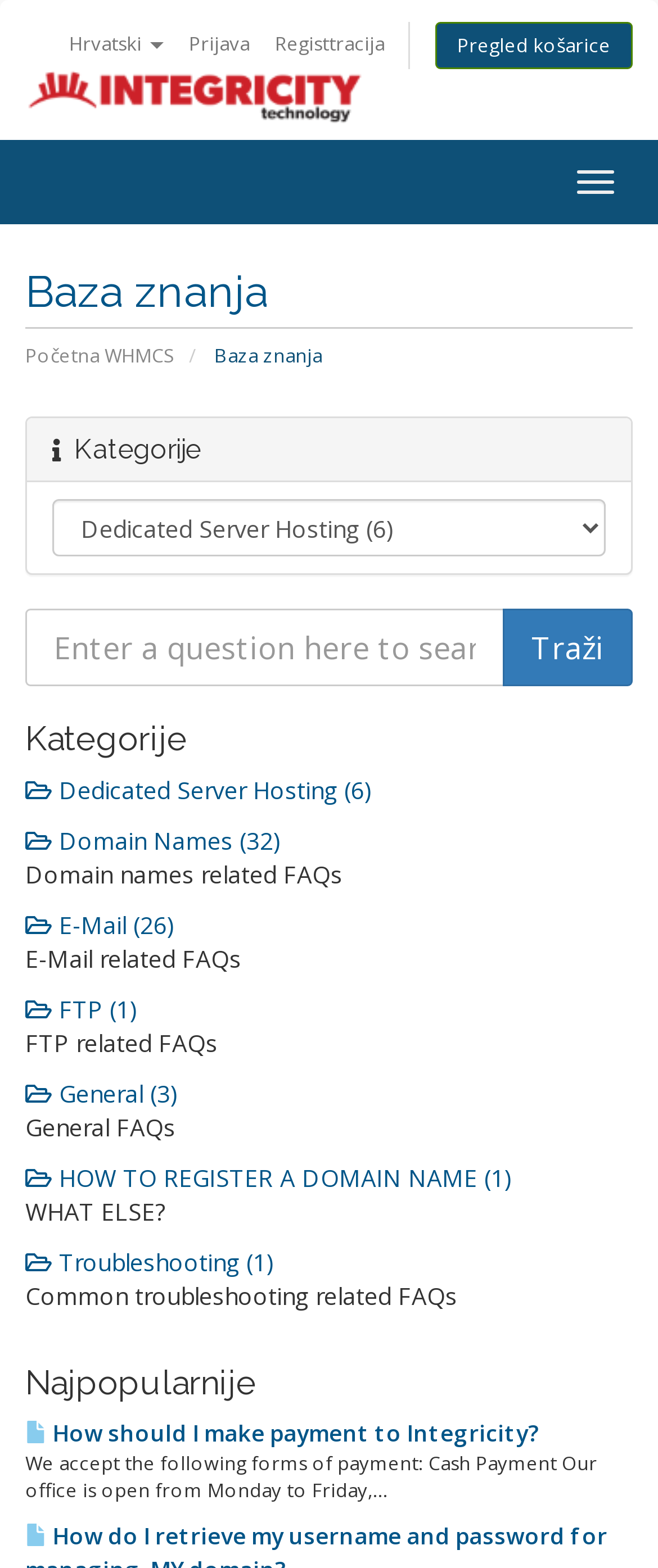Answer briefly with one word or phrase:
What is the purpose of the search bar?

Search knowledgebase